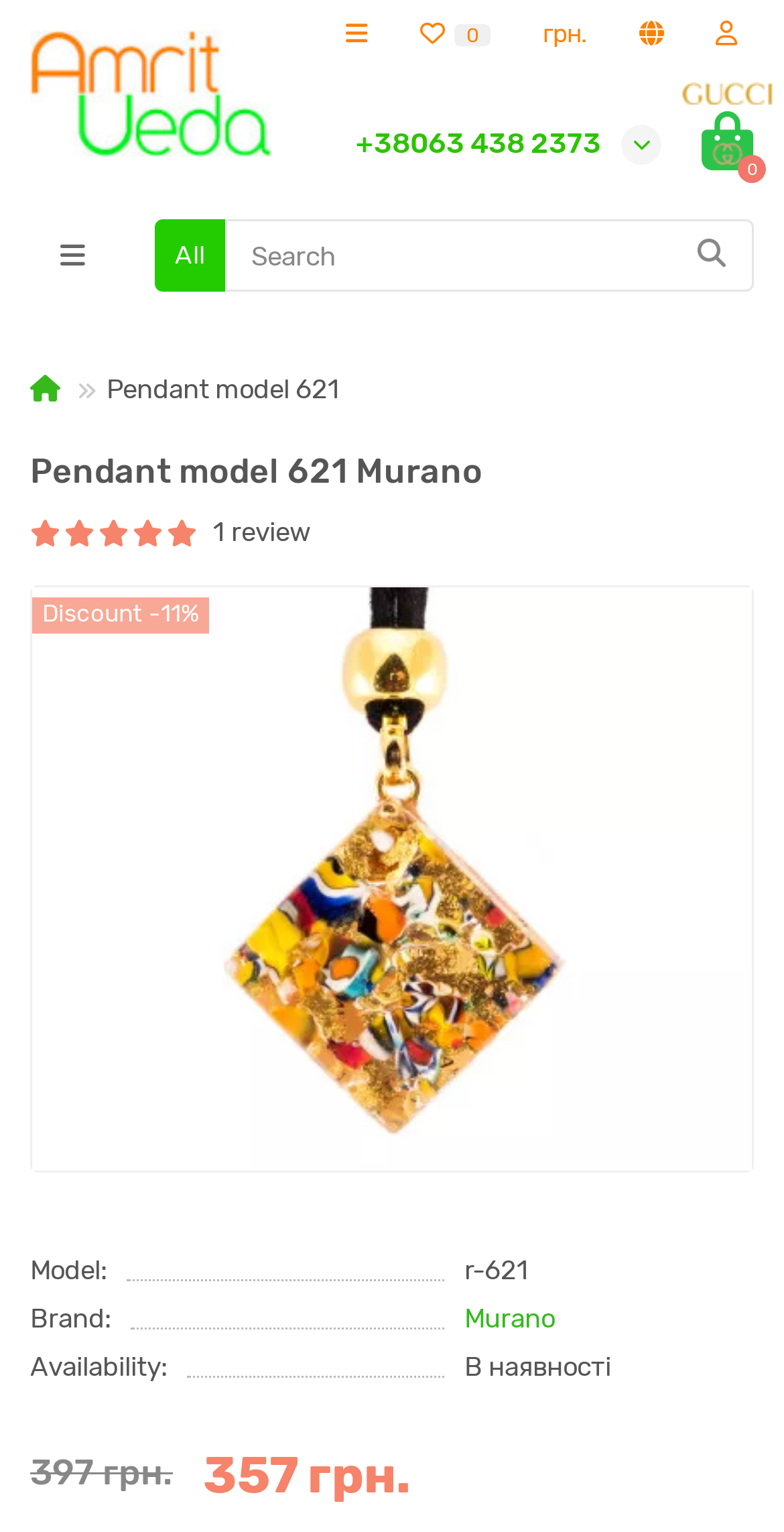Create a full and detailed caption for the entire webpage.

This webpage appears to be an e-commerce product page for a pendant model 621 with Murano elements from authentic Murano glass. At the top, there are several buttons and links, including a dropdown button, a currency selector, and a social media link. 

To the left of these buttons, there is a link to "Амріт Веда" accompanied by an image. Below this, there is a phone number link "+38063 438 2373". On the right side, there is a cart icon with two images inside.

Further down, there is a search bar with a textbox and a search button. Below the search bar, there is a button labeled "All". 

The main product information is displayed below. There is a heading that reads "Pendant model 621 Murano" followed by a static text "Pendant model 621". Below this, there is a review count displayed as "1 review". 

A discount of 11% is advertised, and a large image of the pendant model 621 Murano takes up most of the page. Below the image, there are several static texts displaying product details, including the model number, brand, availability, and prices. The prices are displayed in two formats: the original price of 397 грн. and the discounted price of 357 грн.